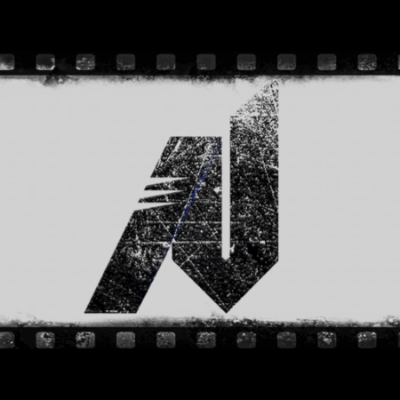What is the texture of the backdrop?
Using the image, provide a concise answer in one word or a short phrase.

Gritty